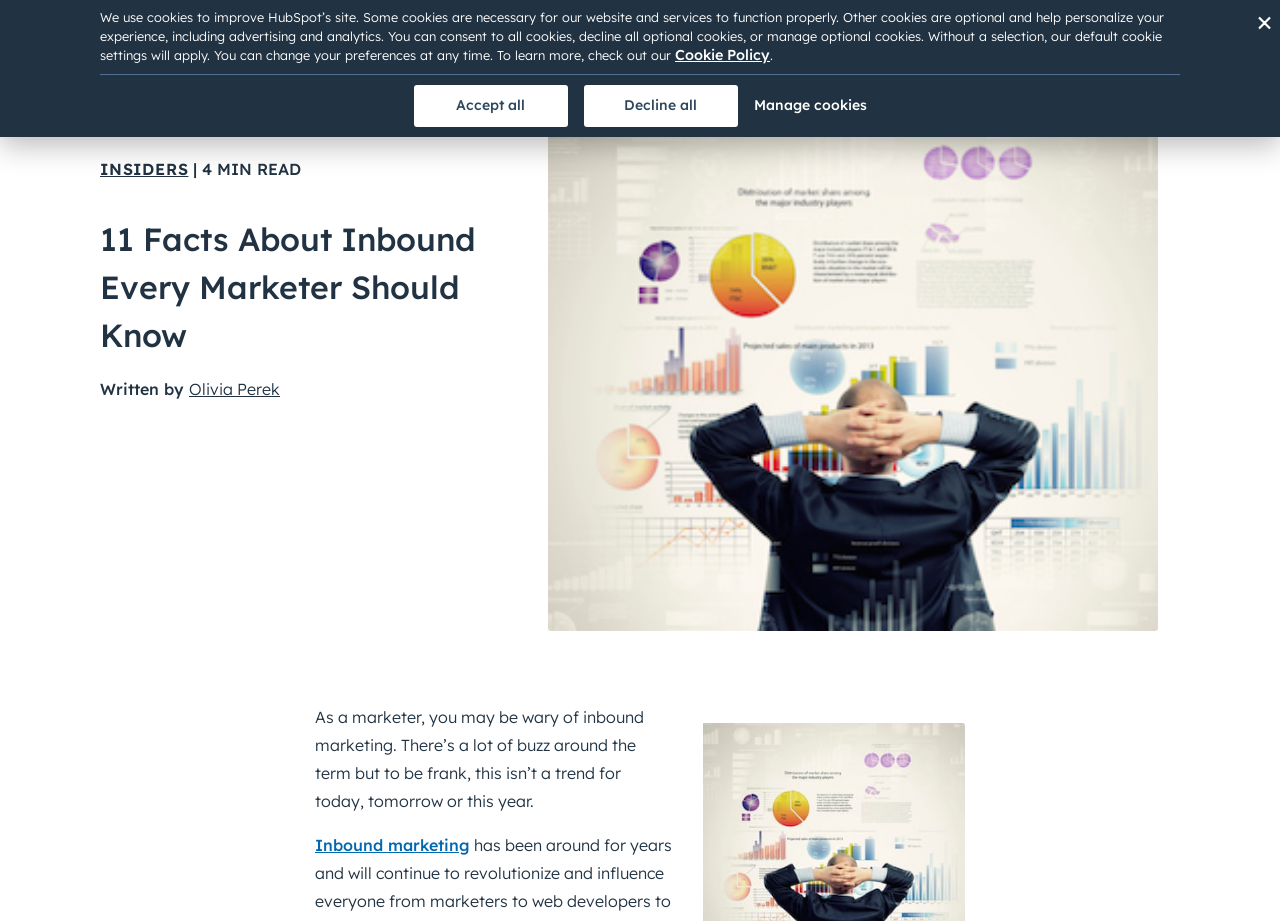Show the bounding box coordinates of the region that should be clicked to follow the instruction: "Click the language dropdown."

[0.078, 0.007, 0.162, 0.054]